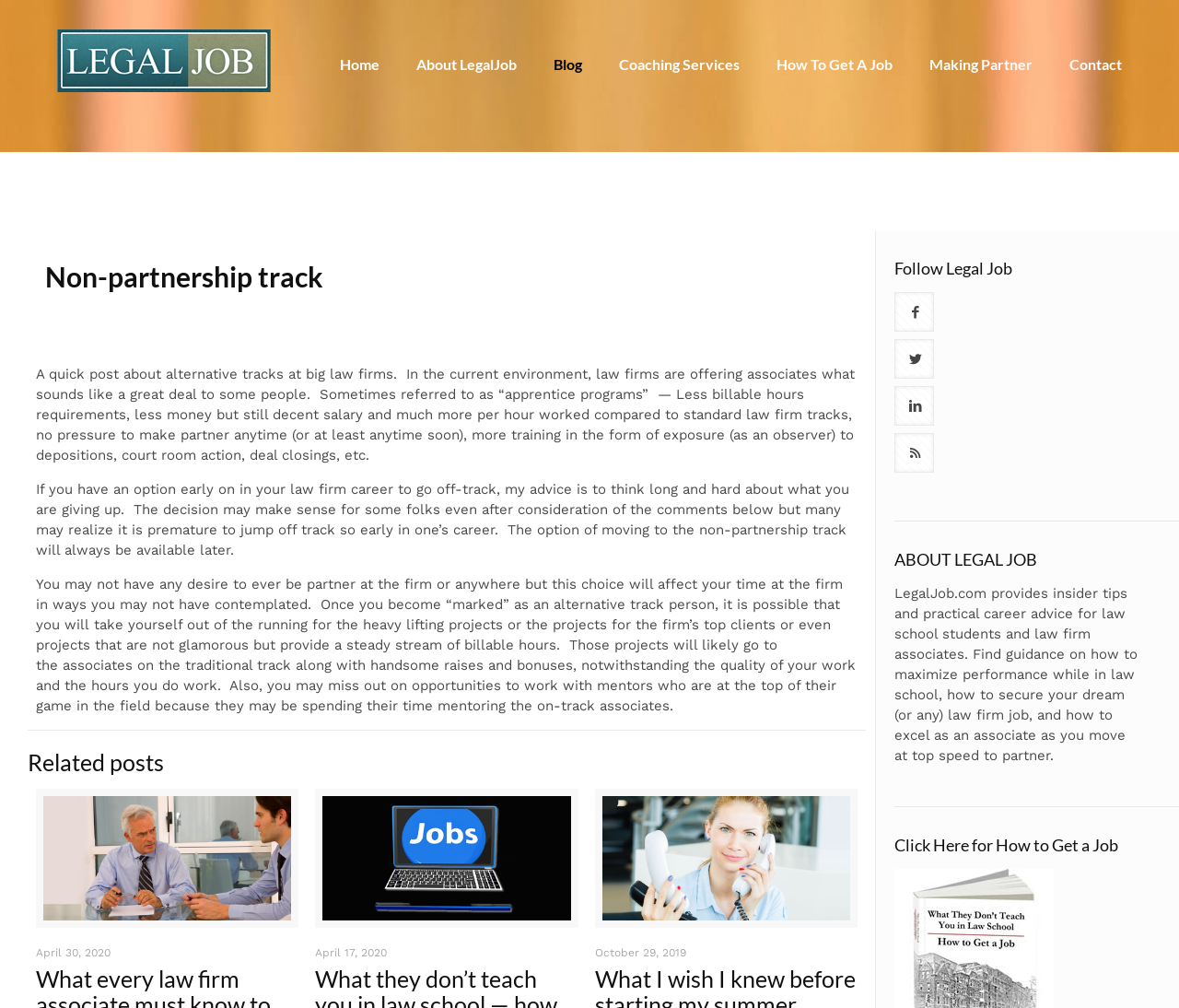Use a single word or phrase to answer this question: 
What is the name of the website?

LegalJob.com